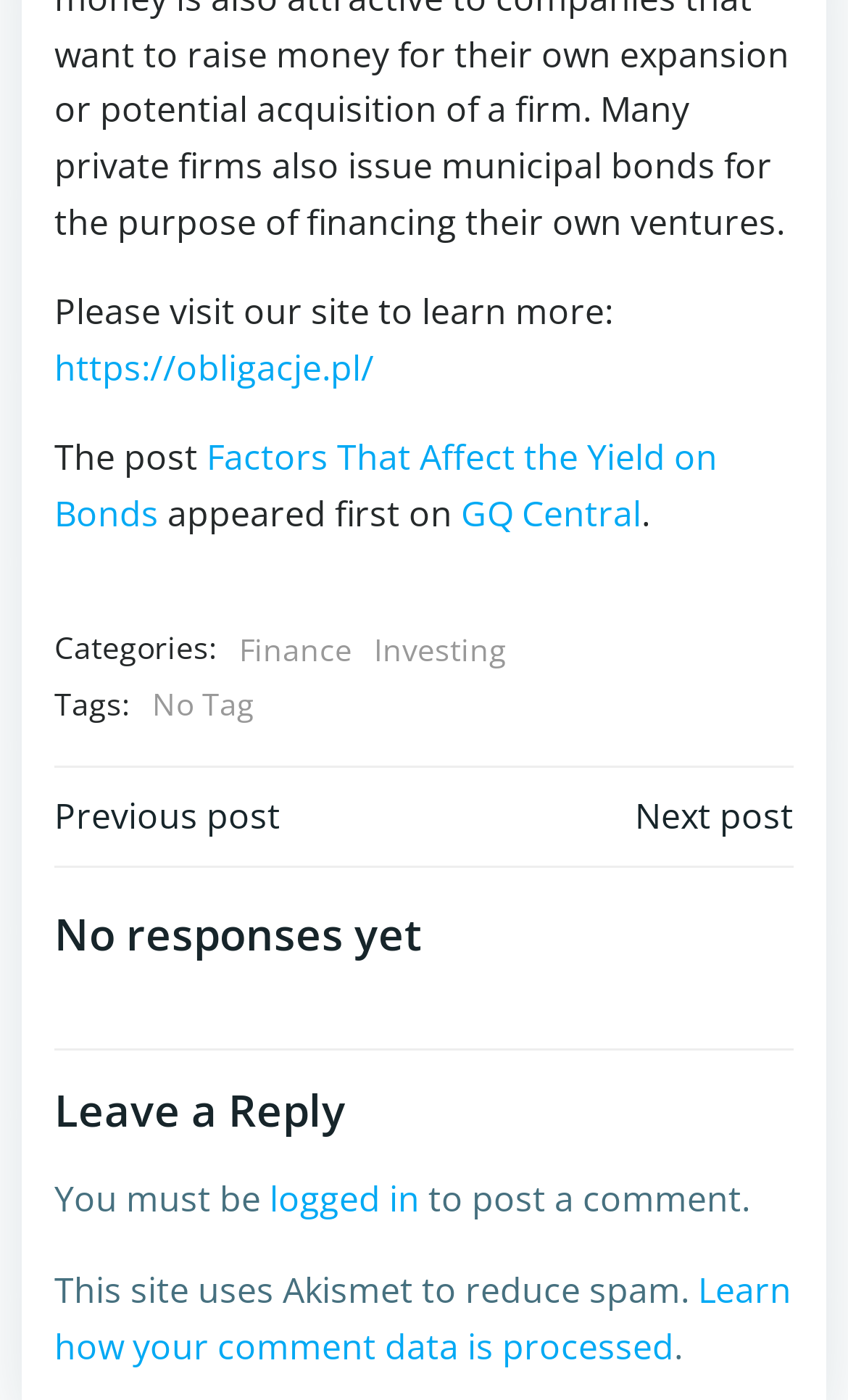Find the bounding box coordinates for the area that should be clicked to accomplish the instruction: "Explore the Finance category".

[0.282, 0.447, 0.415, 0.482]